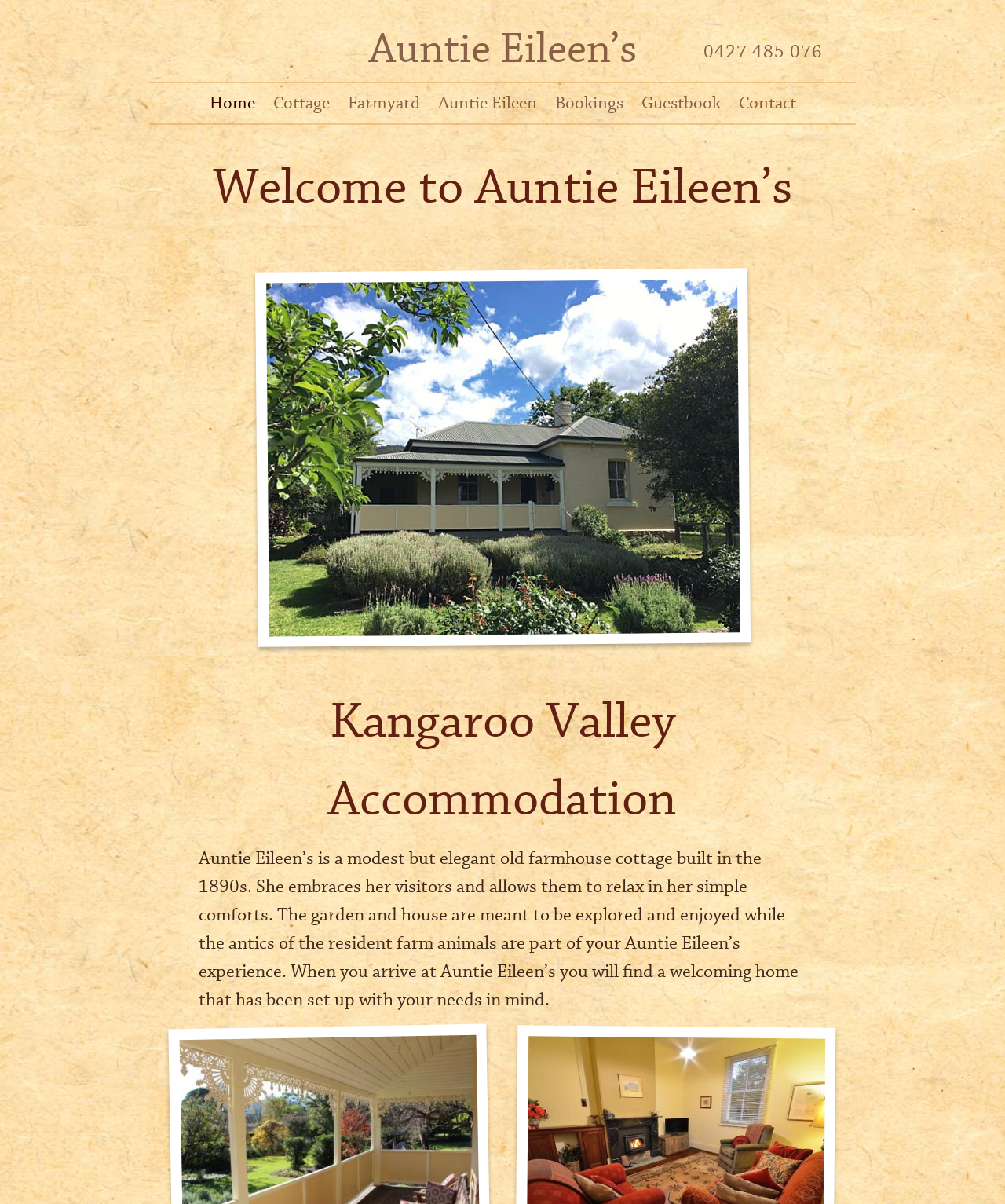How many links are available in the top navigation menu?
Based on the image, give a concise answer in the form of a single word or short phrase.

7